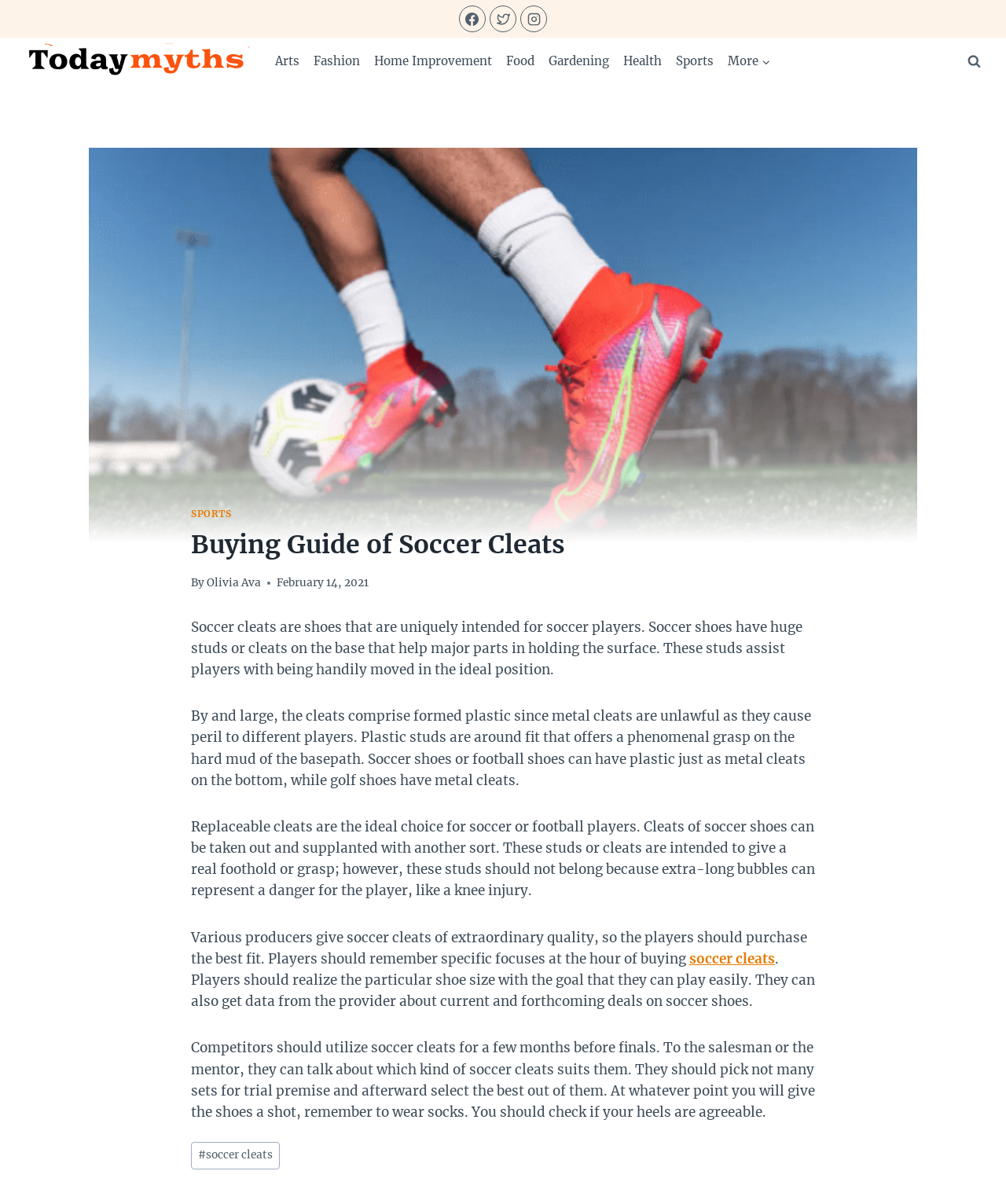Can metal cleats be used on soccer cleats?
Based on the image, provide a one-word or brief-phrase response.

No